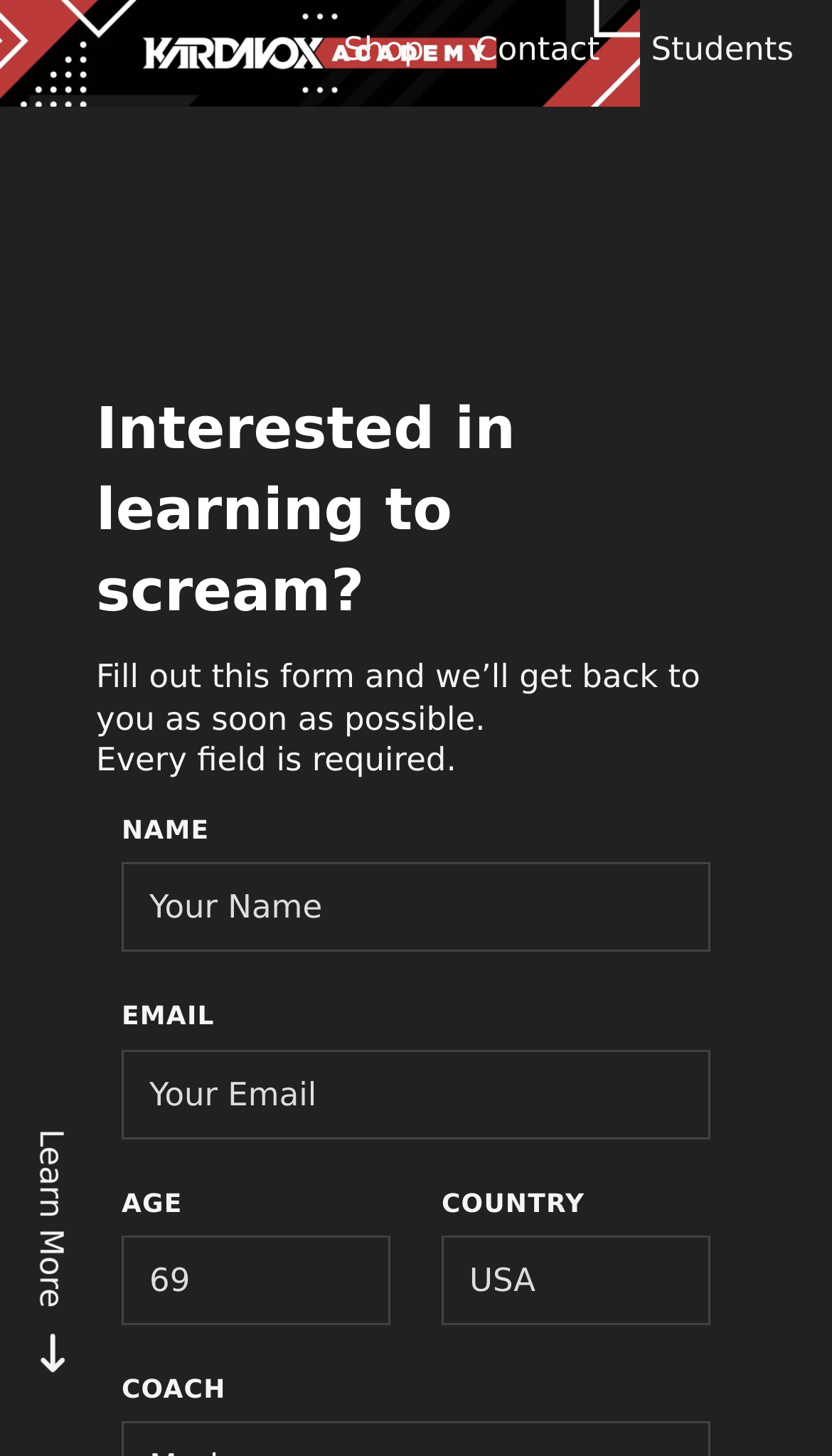What is the minimum age allowed?
Observe the image and answer the question with a one-word or short phrase response.

13